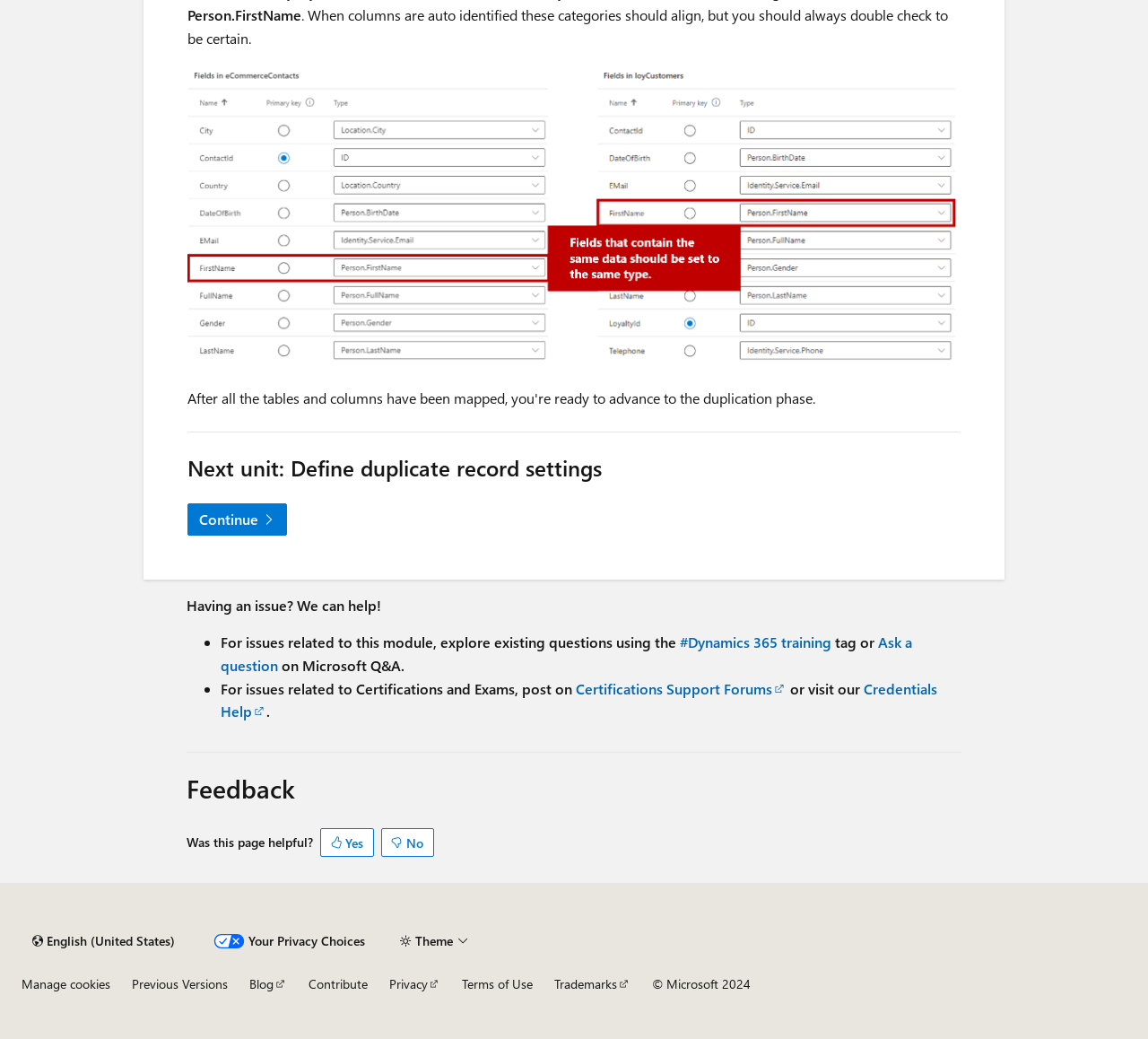For the element described, predict the bounding box coordinates as (top-left x, top-left y, bottom-right x, bottom-right y). All values should be between 0 and 1. Element description: Credentials Help

[0.192, 0.653, 0.816, 0.694]